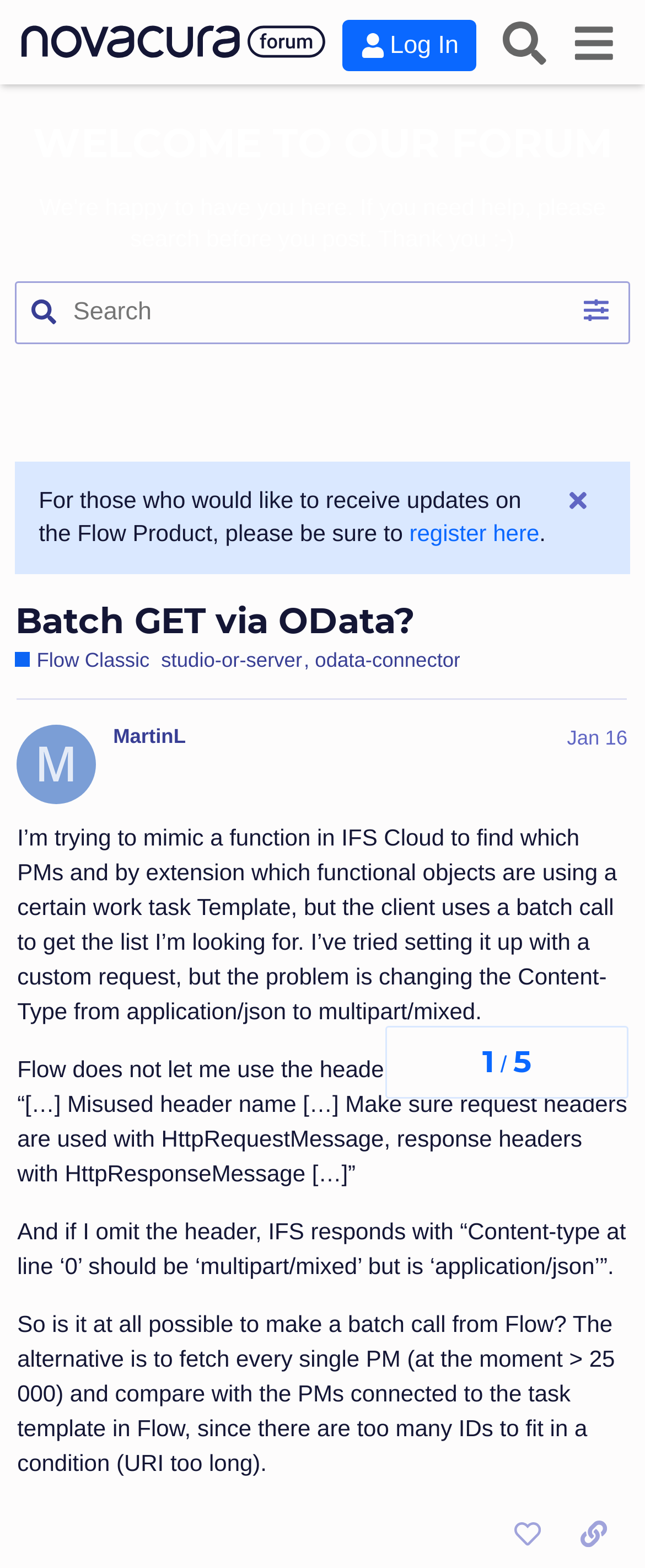Please respond in a single word or phrase: 
How many buttons are in the top navigation bar?

4